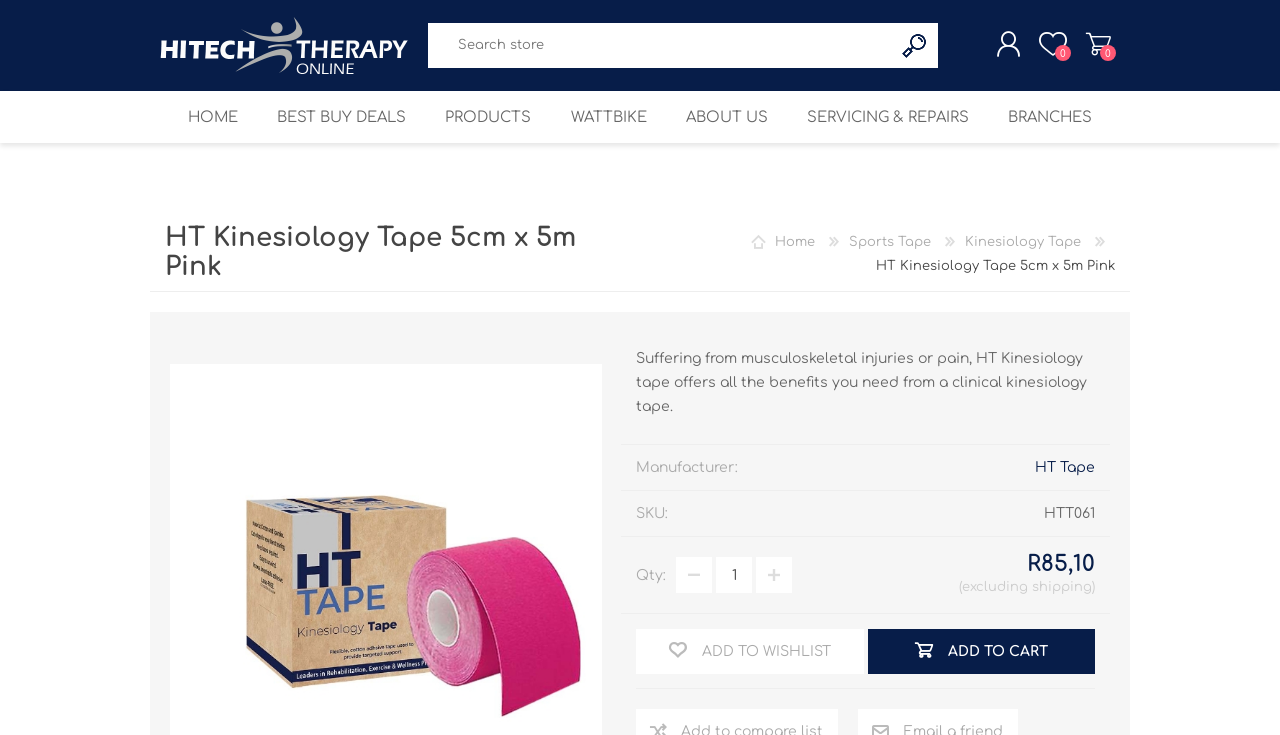From the details in the image, provide a thorough response to the question: What is the manufacturer of the HT Kinesiology Tape?

I determined the manufacturer of the HT Kinesiology Tape by looking at the link element with the text 'HT Tape' located at [0.809, 0.747, 0.855, 0.767]. This element is likely to represent the manufacturer of the product.